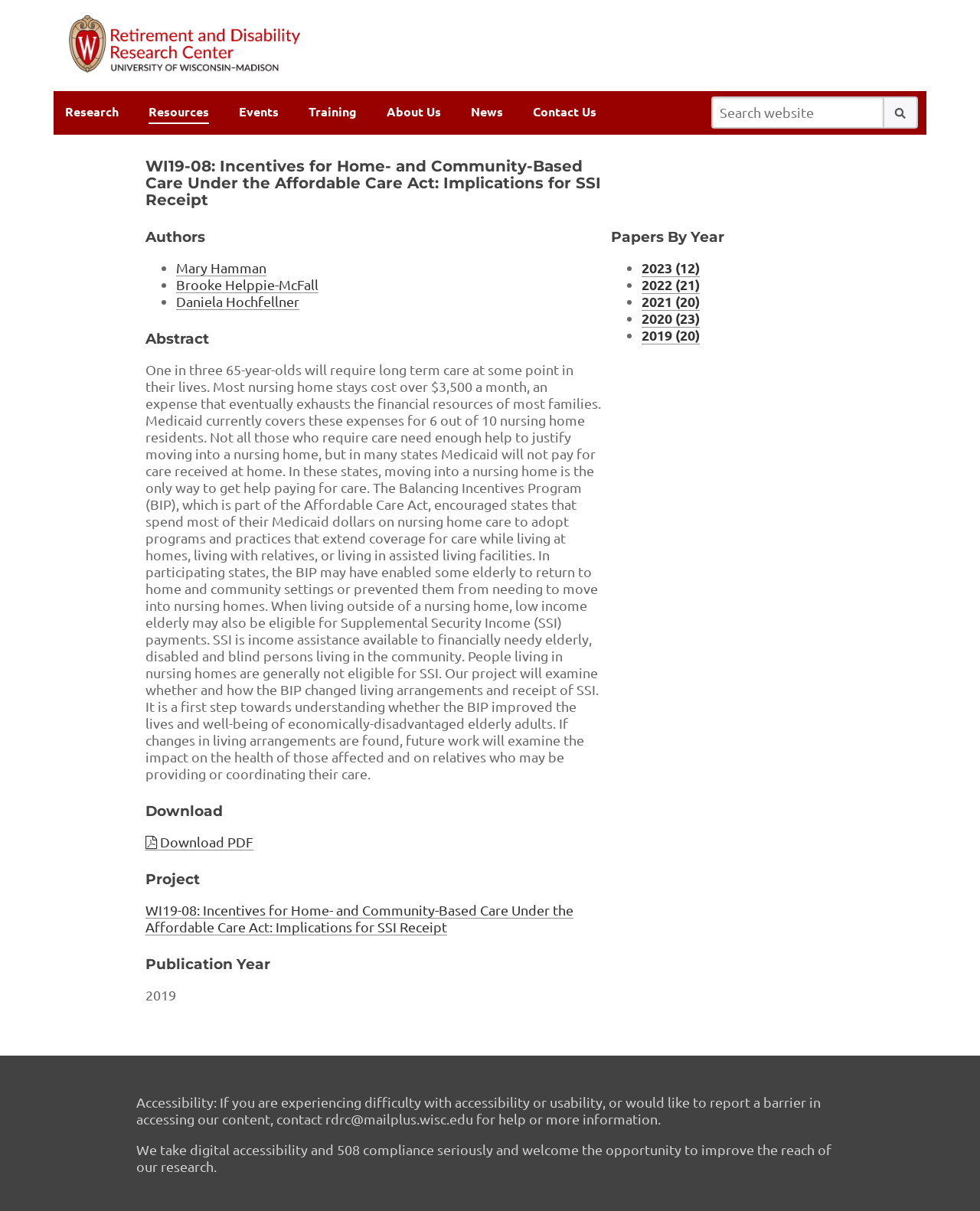Can you pinpoint the bounding box coordinates for the clickable element required for this instruction: "Click the 'Research' link"? The coordinates should be four float numbers between 0 and 1, i.e., [left, top, right, bottom].

[0.066, 0.086, 0.121, 0.103]